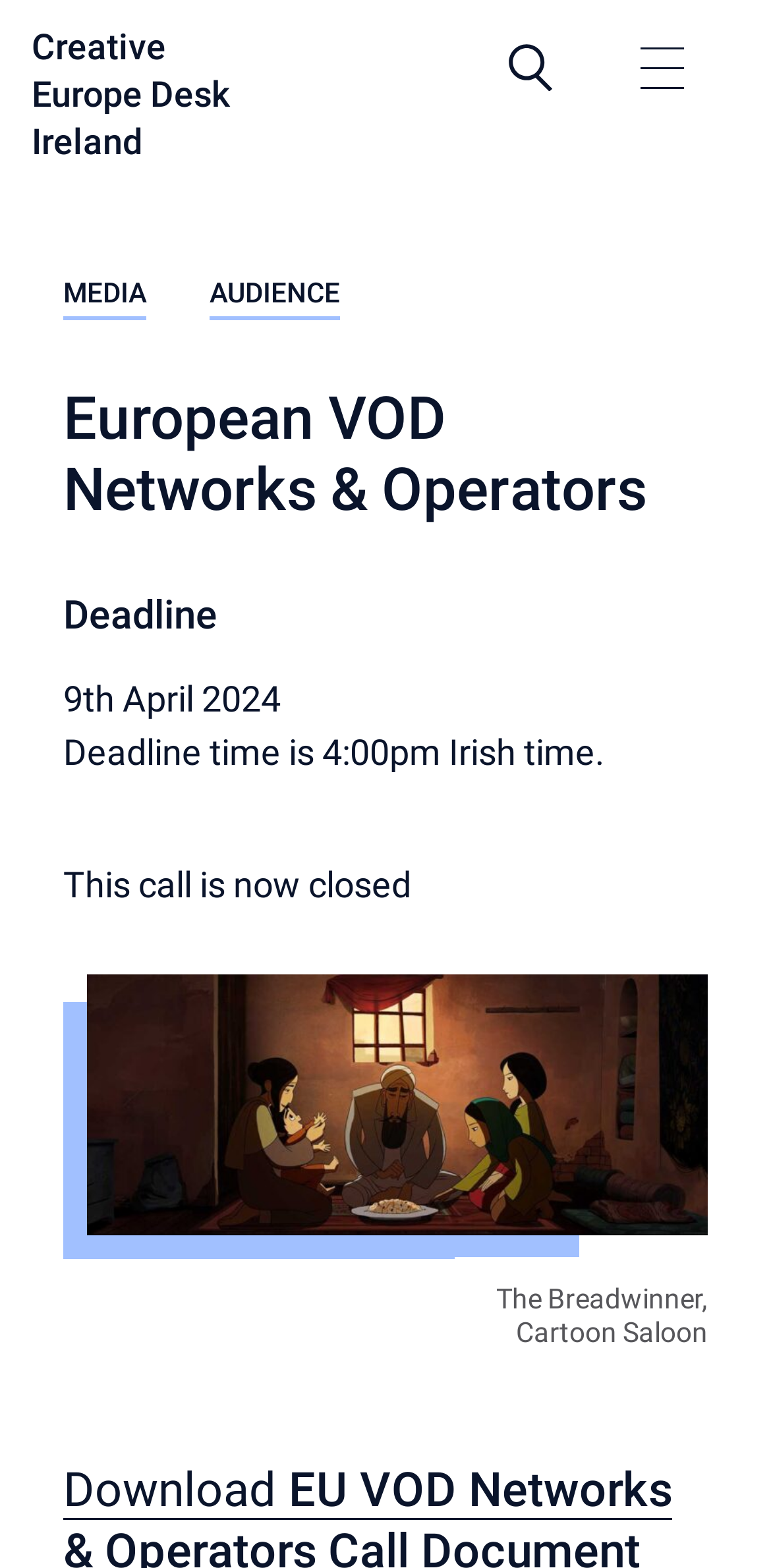Analyze the image and answer the question with as much detail as possible: 
What is the status of the call?

I found the status of the call by looking at the static text element that says 'This call is now closed'.